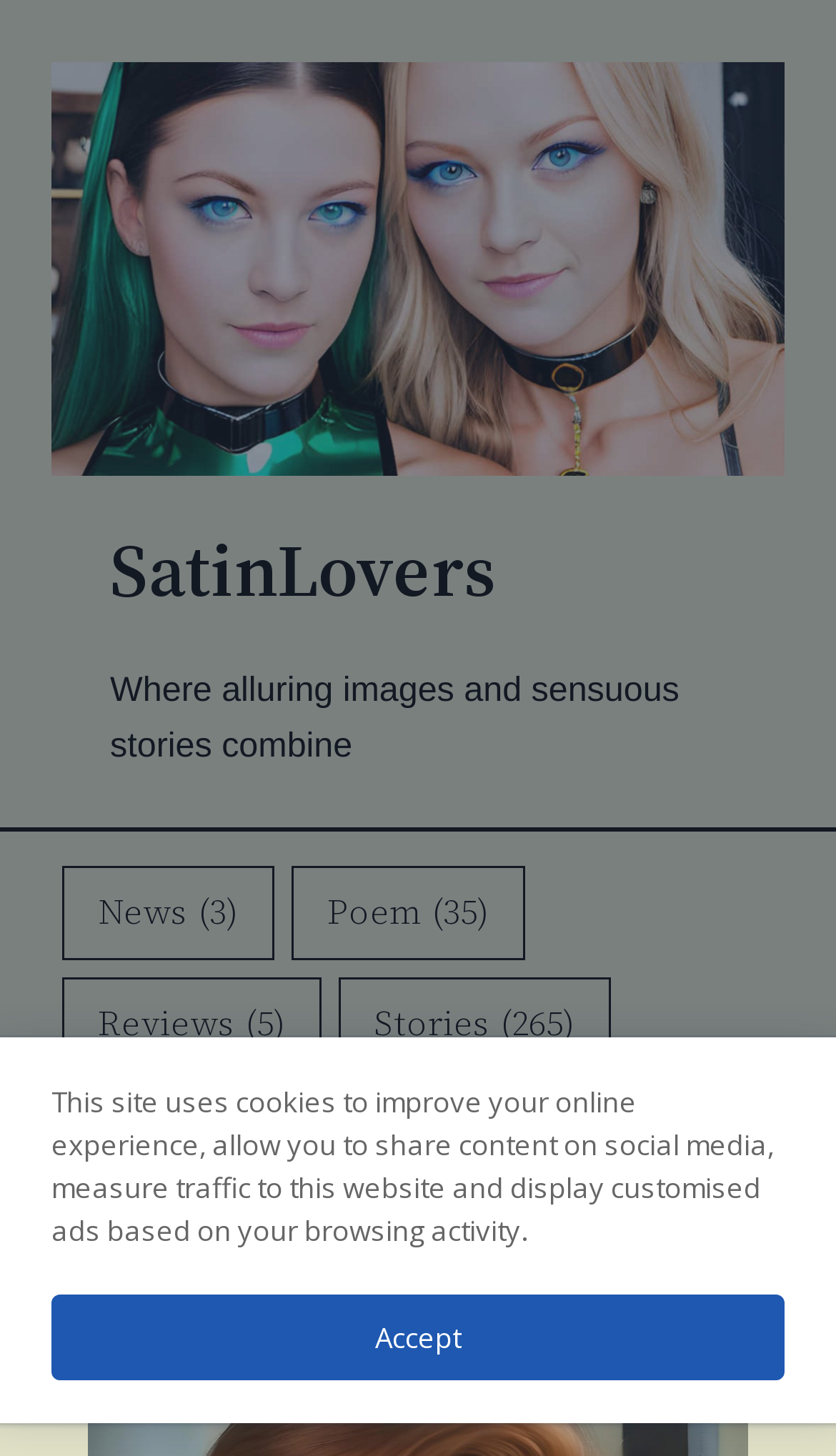Refer to the image and offer a detailed explanation in response to the question: How many news items are available?

I found the link 'news (3 items)' which indicates that there are 3 news items available on this website.